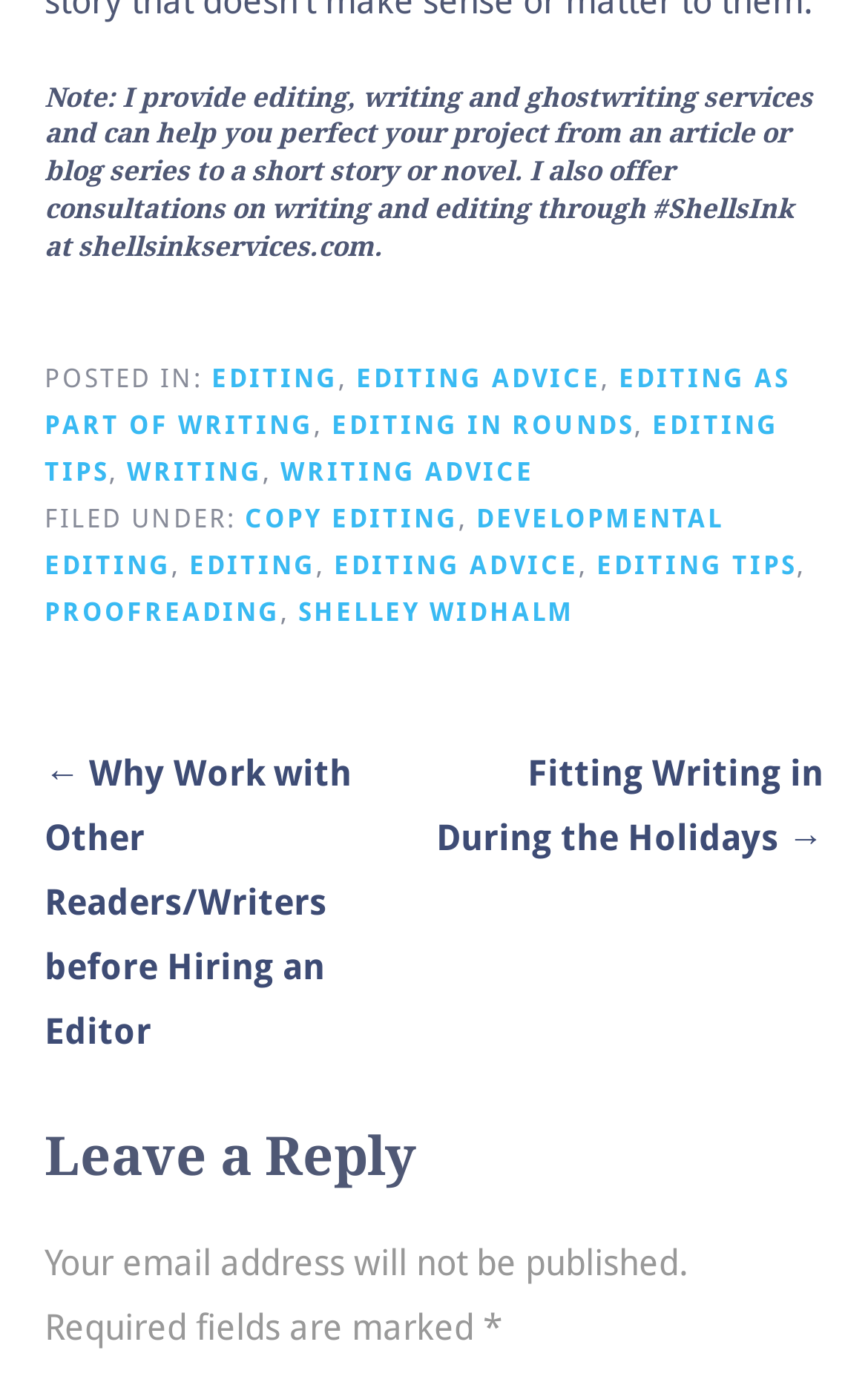What is the category of the post?
Please provide a comprehensive and detailed answer to the question.

The category of the post is EDITING, as indicated by the link 'EDITING' in the footer section of the webpage, which is categorized under 'POSTED IN:'